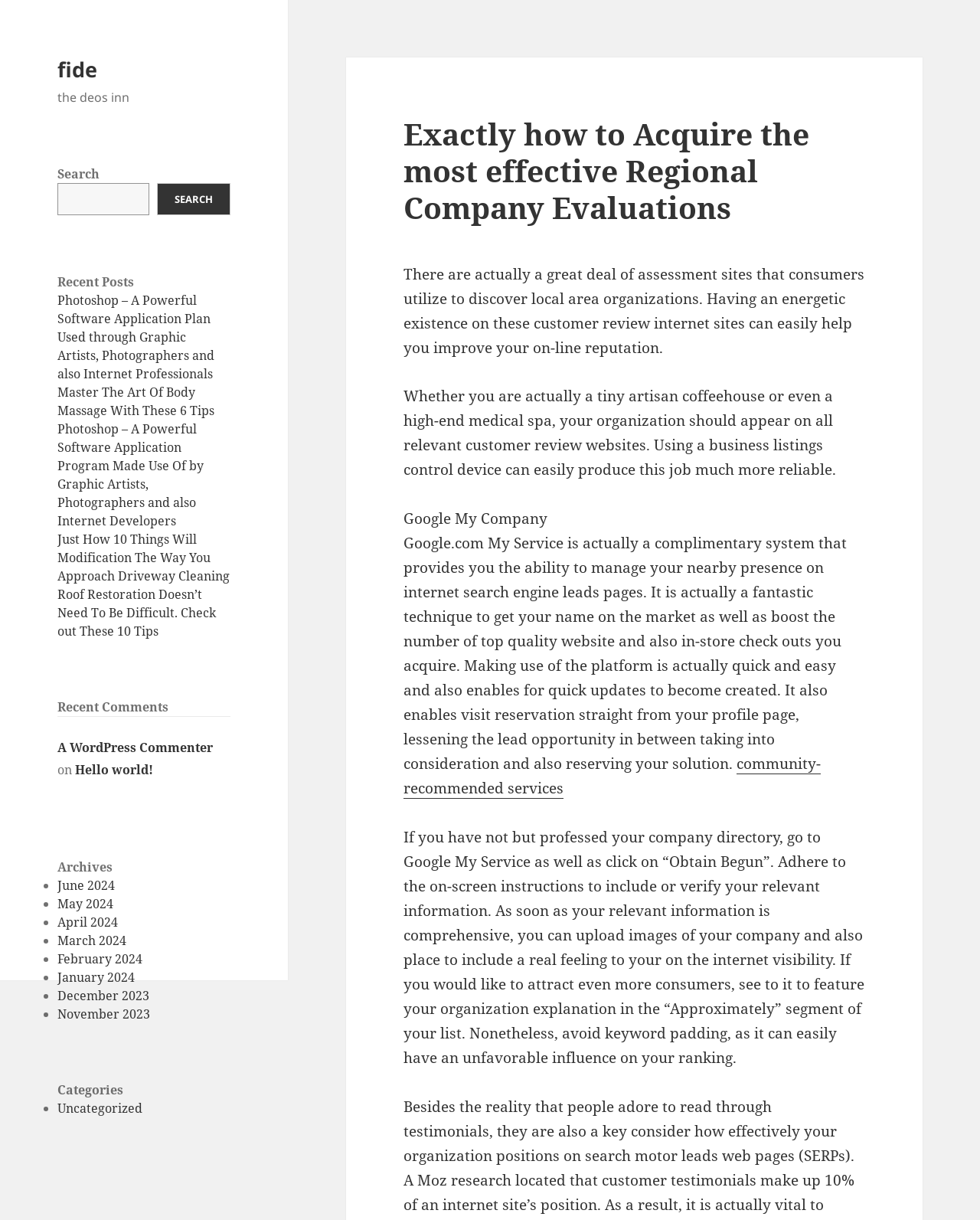How many months are listed in the 'Archives' section?
Based on the image, answer the question with a single word or brief phrase.

9